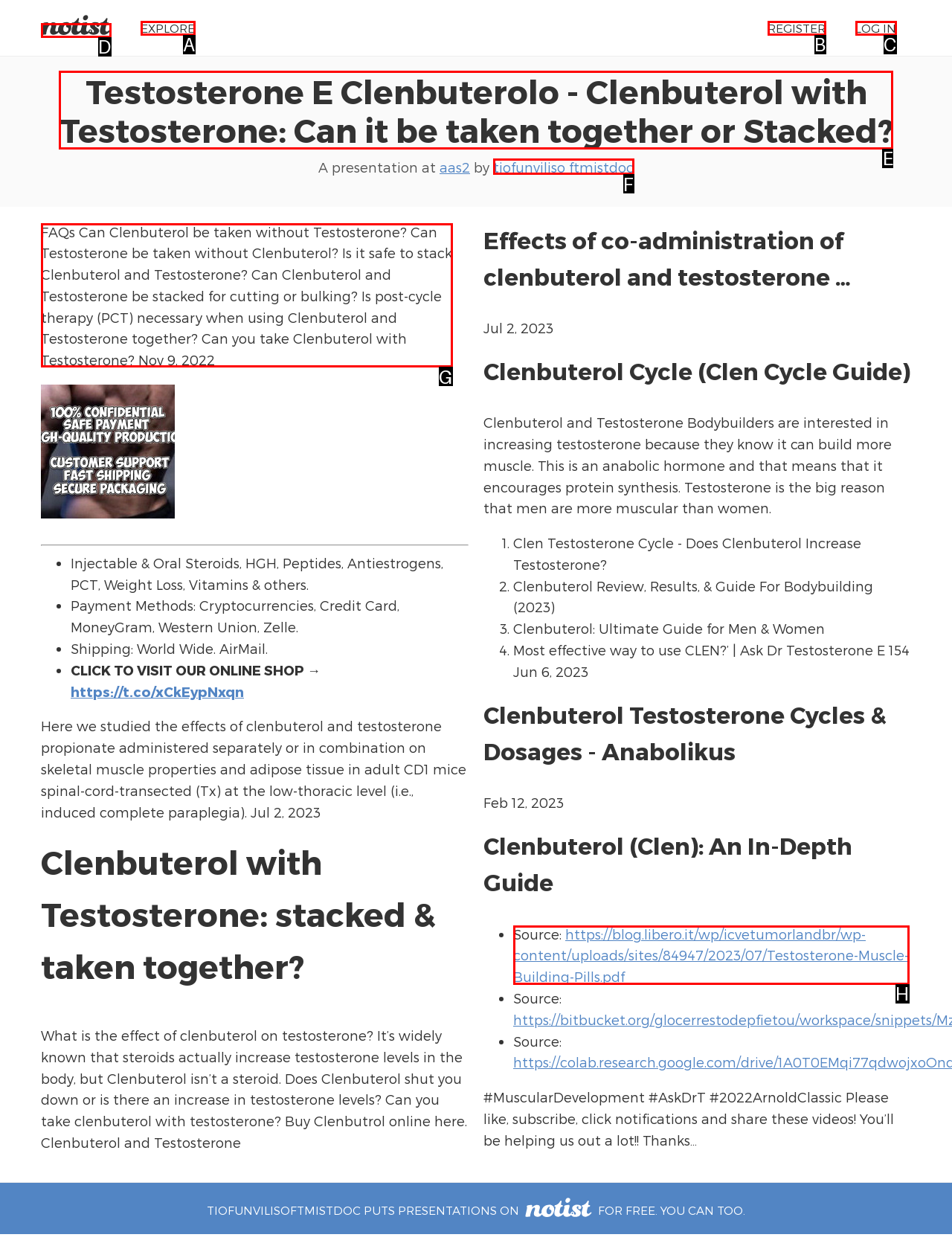Identify the correct UI element to click on to achieve the following task: Read the article about Clenbuterol with Testosterone Respond with the corresponding letter from the given choices.

G